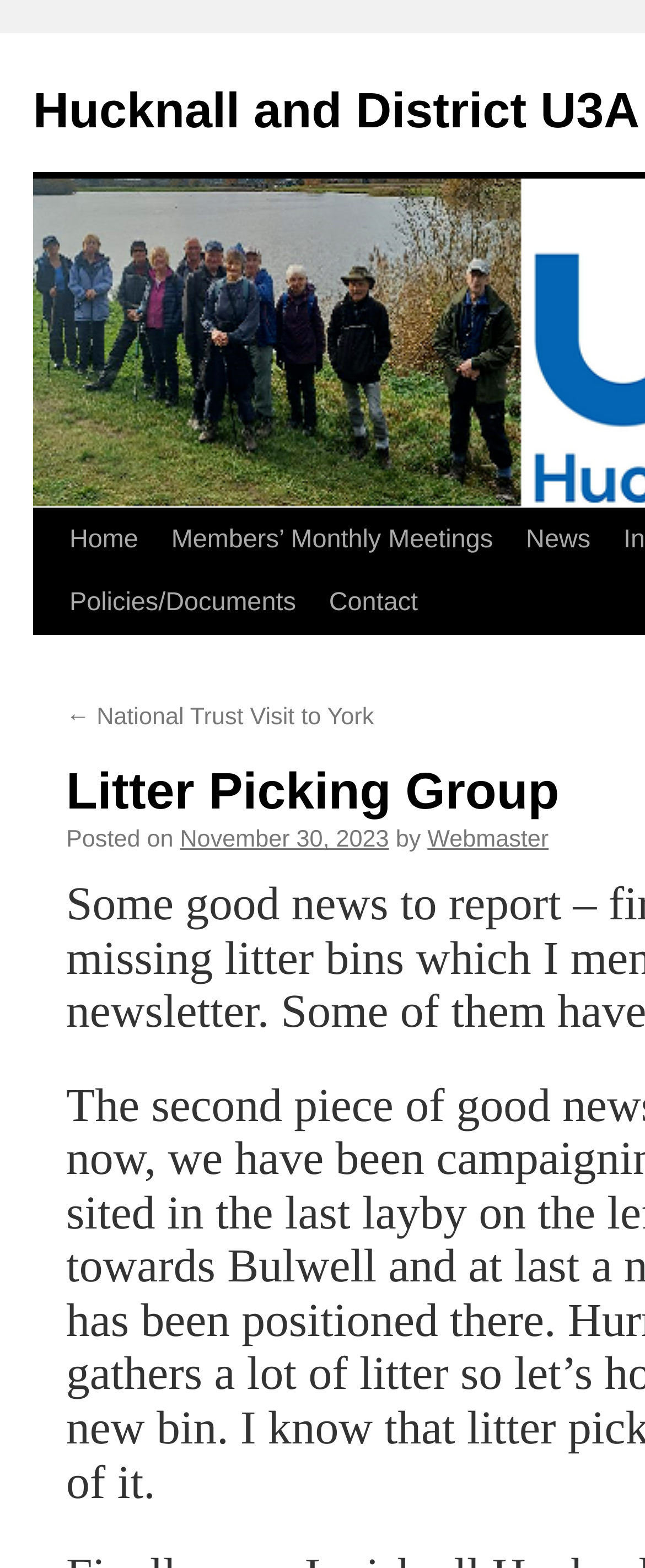Please find the top heading of the webpage and generate its text.

Litter Picking Group